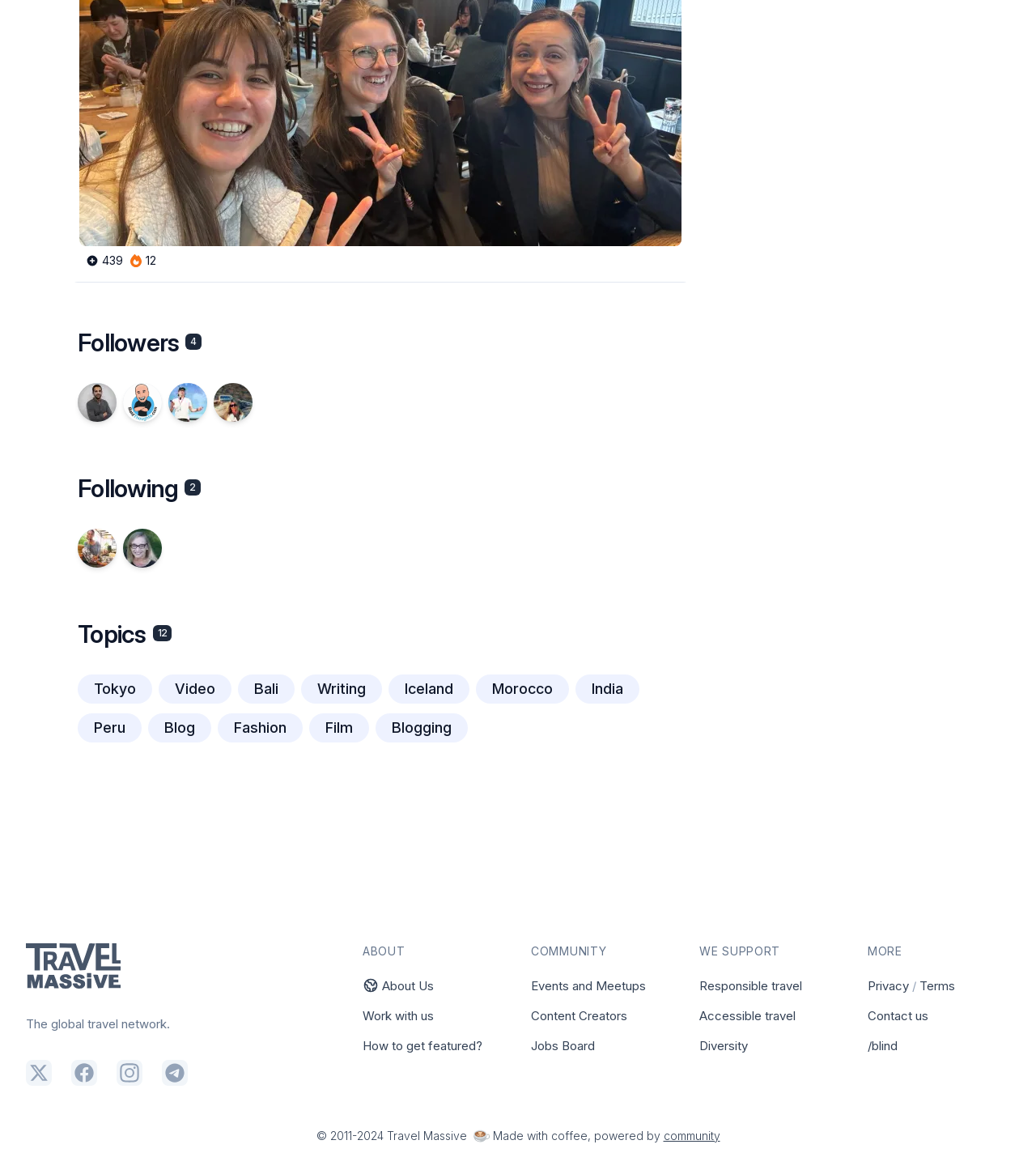Based on the element description: "alt="Rebecca Skevaki"", identify the UI element and provide its bounding box coordinates. Use four float numbers between 0 and 1, [left, top, right, bottom].

[0.206, 0.327, 0.259, 0.36]